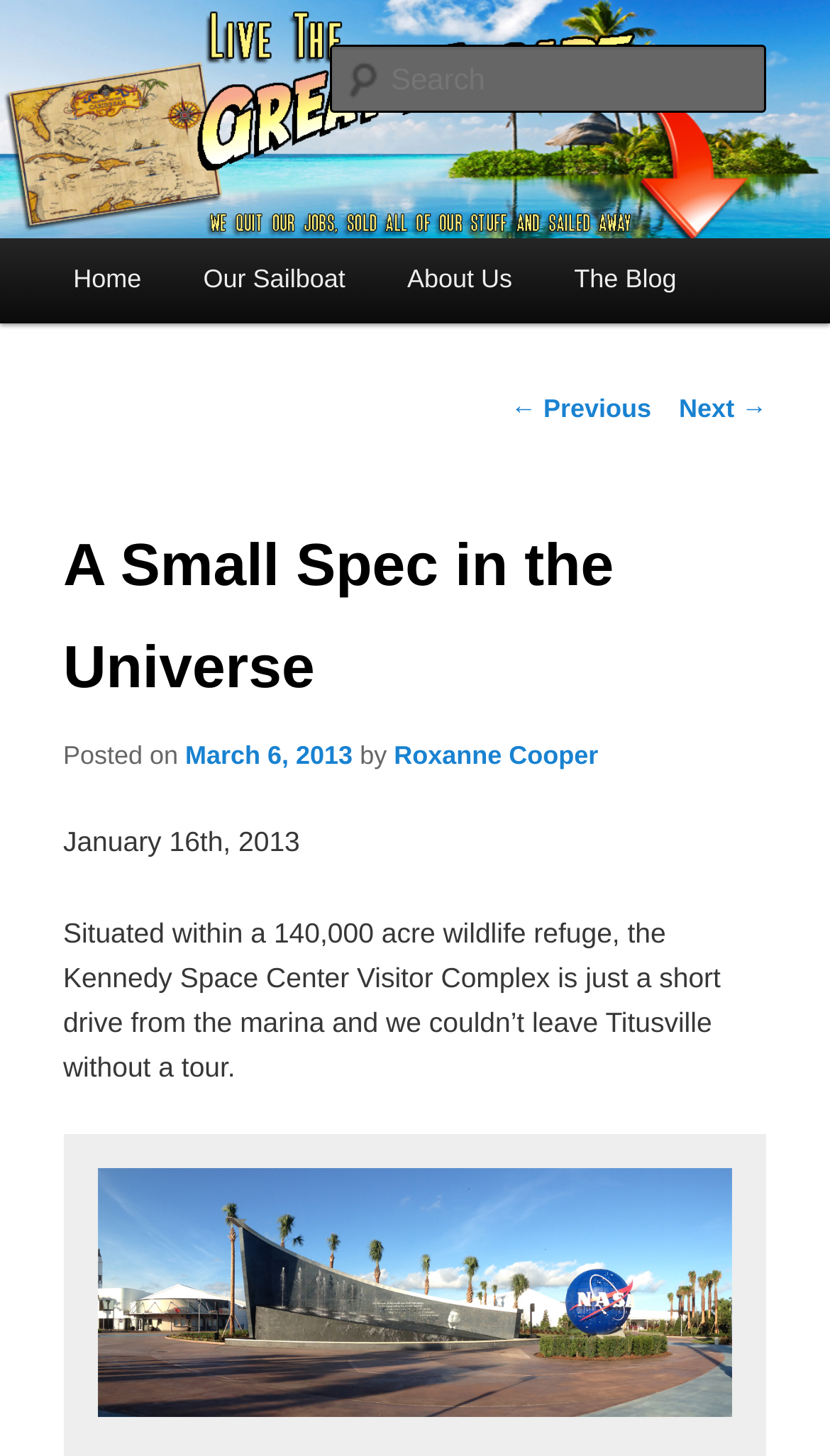Please locate the bounding box coordinates of the element that needs to be clicked to achieve the following instruction: "Read the blog post". The coordinates should be four float numbers between 0 and 1, i.e., [left, top, right, bottom].

[0.076, 0.629, 0.868, 0.744]